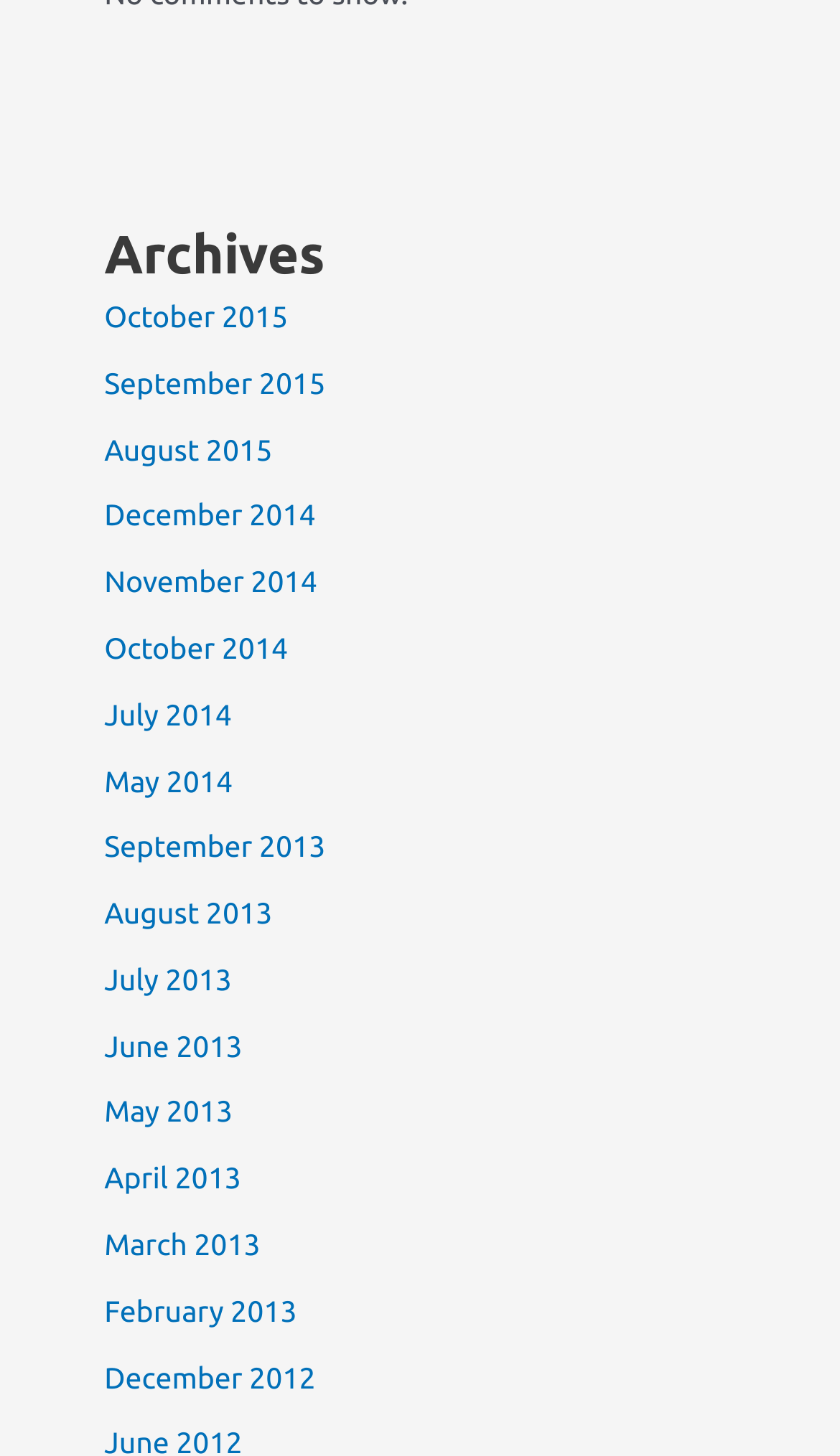Please identify the bounding box coordinates of the area that needs to be clicked to follow this instruction: "view archives for December 2012".

[0.124, 0.934, 0.376, 0.958]